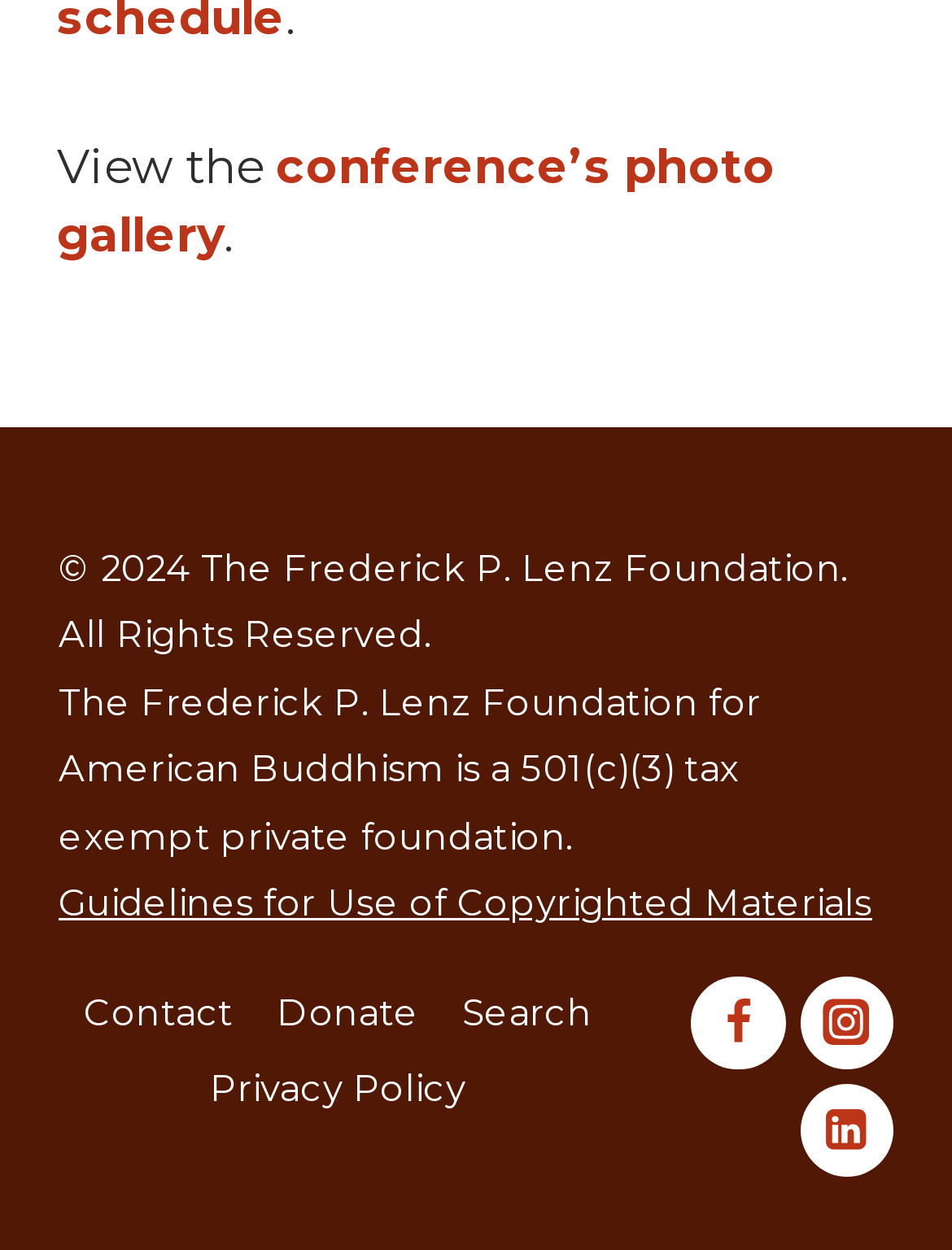Please mark the clickable region by giving the bounding box coordinates needed to complete this instruction: "visit Facebook page".

[0.727, 0.781, 0.825, 0.856]